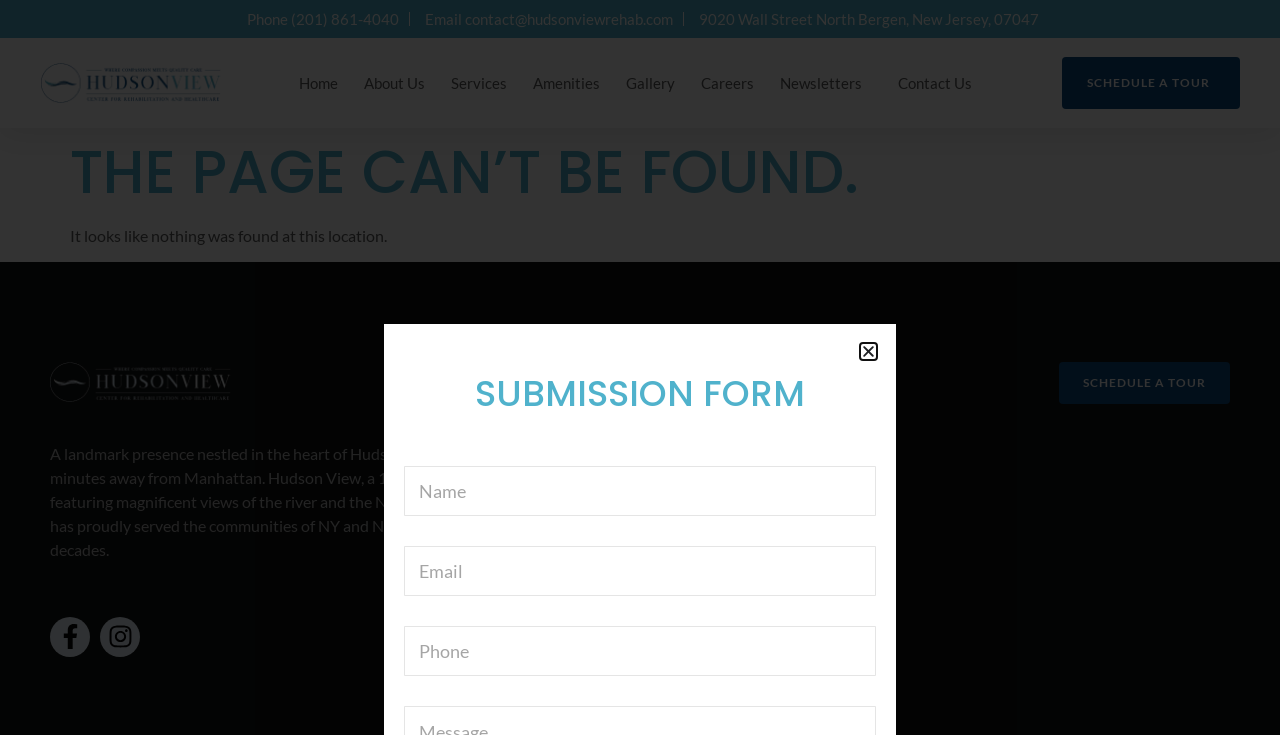What is the phone number to contact Hudson View Healthcare Center? Based on the screenshot, please respond with a single word or phrase.

(201) 861-4040